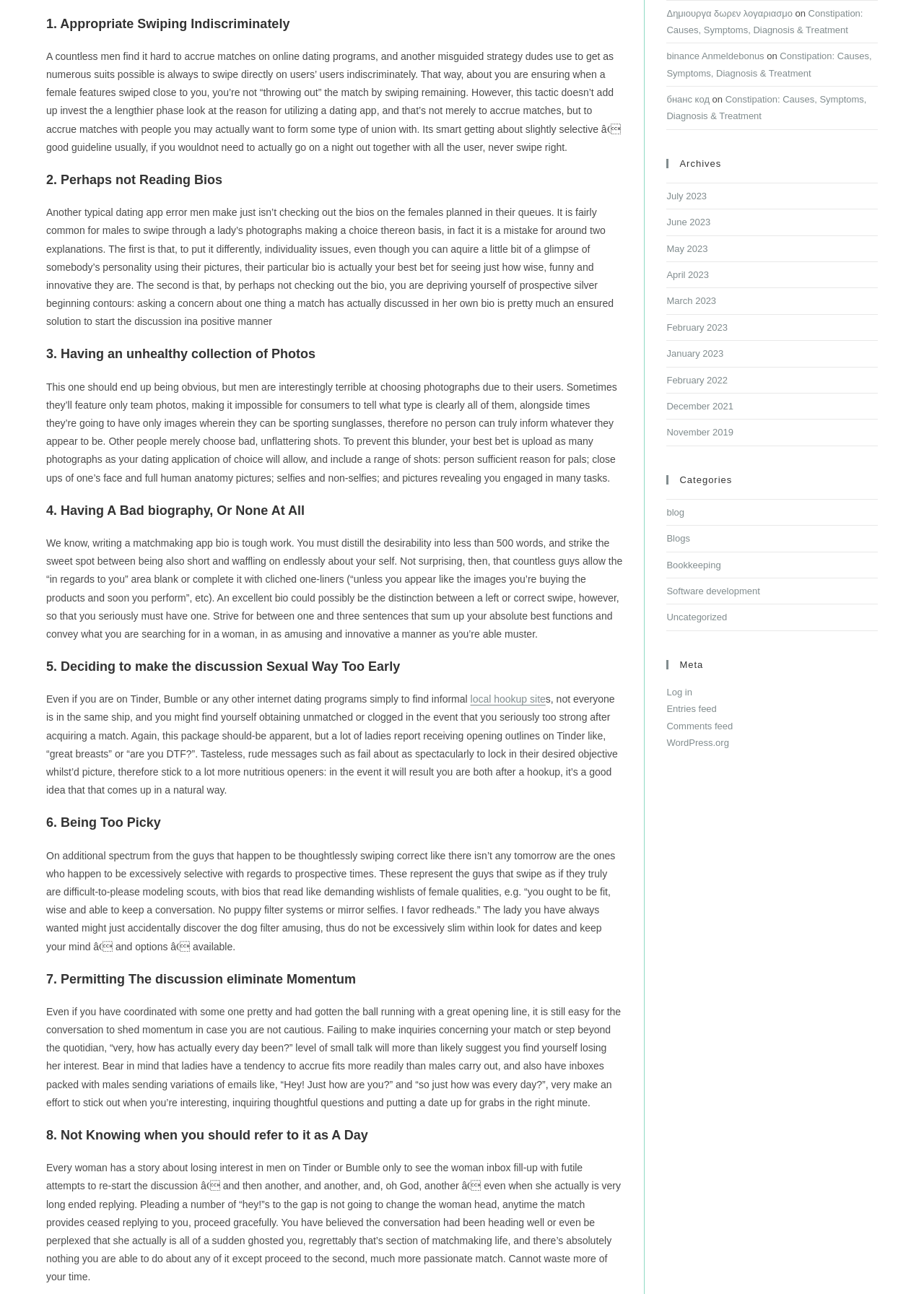Determine the bounding box coordinates of the UI element described below. Use the format (top-left x, top-left y, bottom-right x, bottom-right y) with floating point numbers between 0 and 1: Δημιουργα δωρεν λογαριασμο

[0.721, 0.006, 0.858, 0.014]